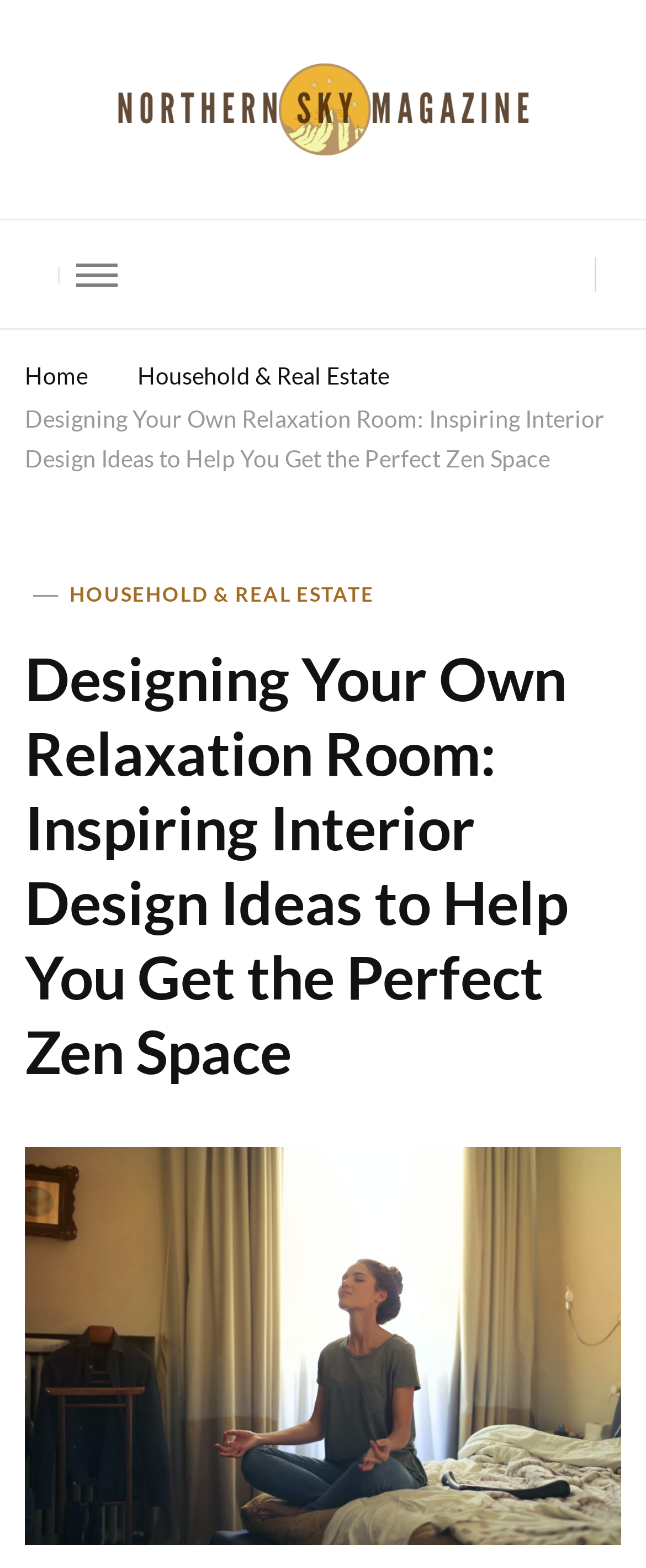Offer a thorough description of the webpage.

The webpage is about designing a relaxation room, with a focus on creating a soothing space that reflects one's personal style. At the top left of the page, there is a link to "Northern Sky Magazine" accompanied by an image of the magazine's logo. Below this, there is a button with no text, followed by a row of links to different sections of the website, including "Home" and "Household & Real Estate".

The main content of the page is a article titled "Designing Your Own Relaxation Room: Inspiring Interior Design Ideas to Help You Get the Perfect Zen Space". This title is also a link, and it is situated above a header that reads "HOUSEHOLD & REAL ESTATE". The article's title is repeated as a heading, which spans the full width of the page.

Below the heading, there is a large image of a woman meditating, which takes up most of the page's width. The image is situated near the bottom of the page, leaving some space above it for the article's content. Overall, the page has a calm and serene atmosphere, with a focus on guiding readers to create their own relaxing space.